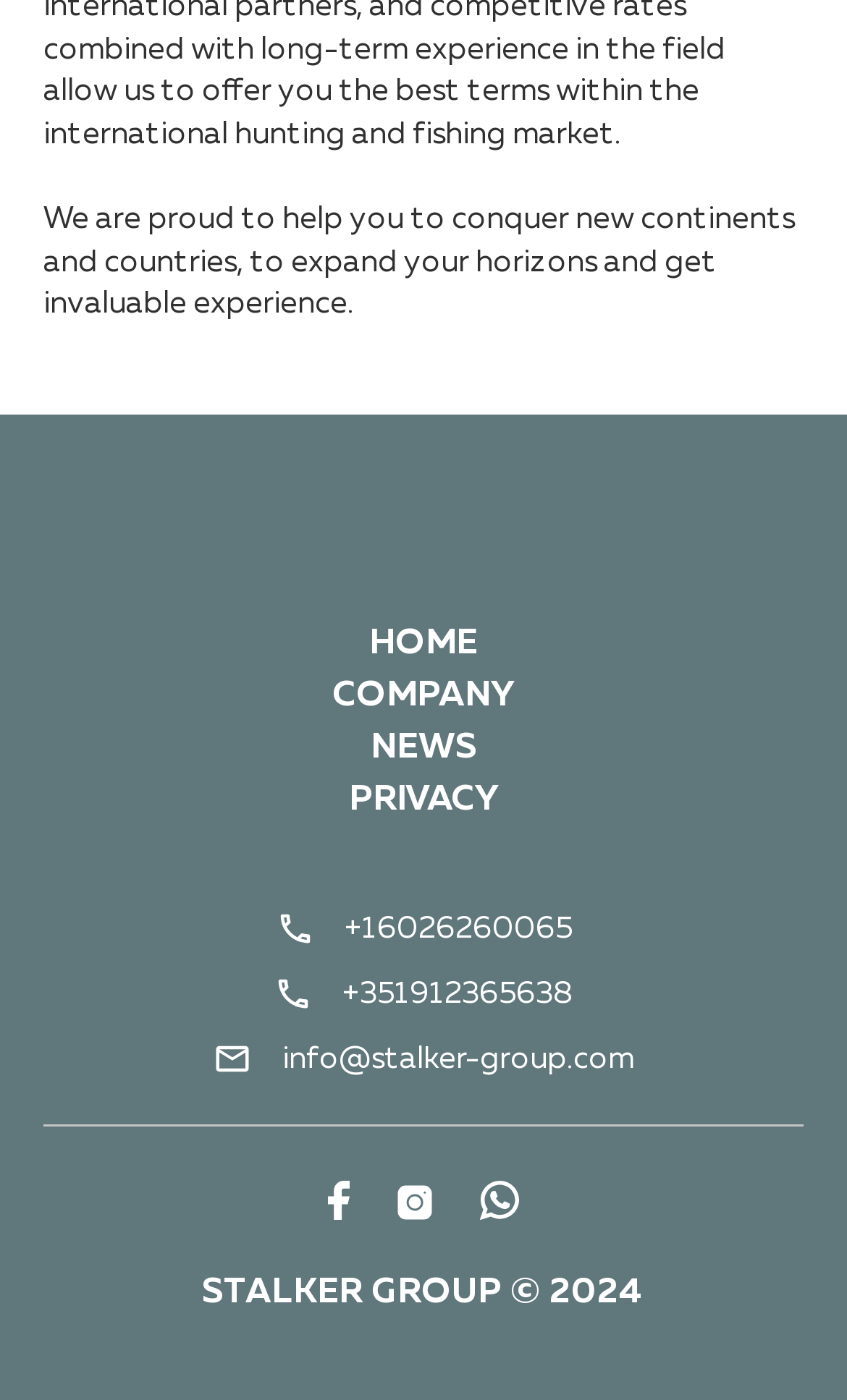Using the given element description, provide the bounding box coordinates (top-left x, top-left y, bottom-right x, bottom-right y) for the corresponding UI element in the screenshot: parent_node: HOME

[0.456, 0.346, 0.523, 0.386]